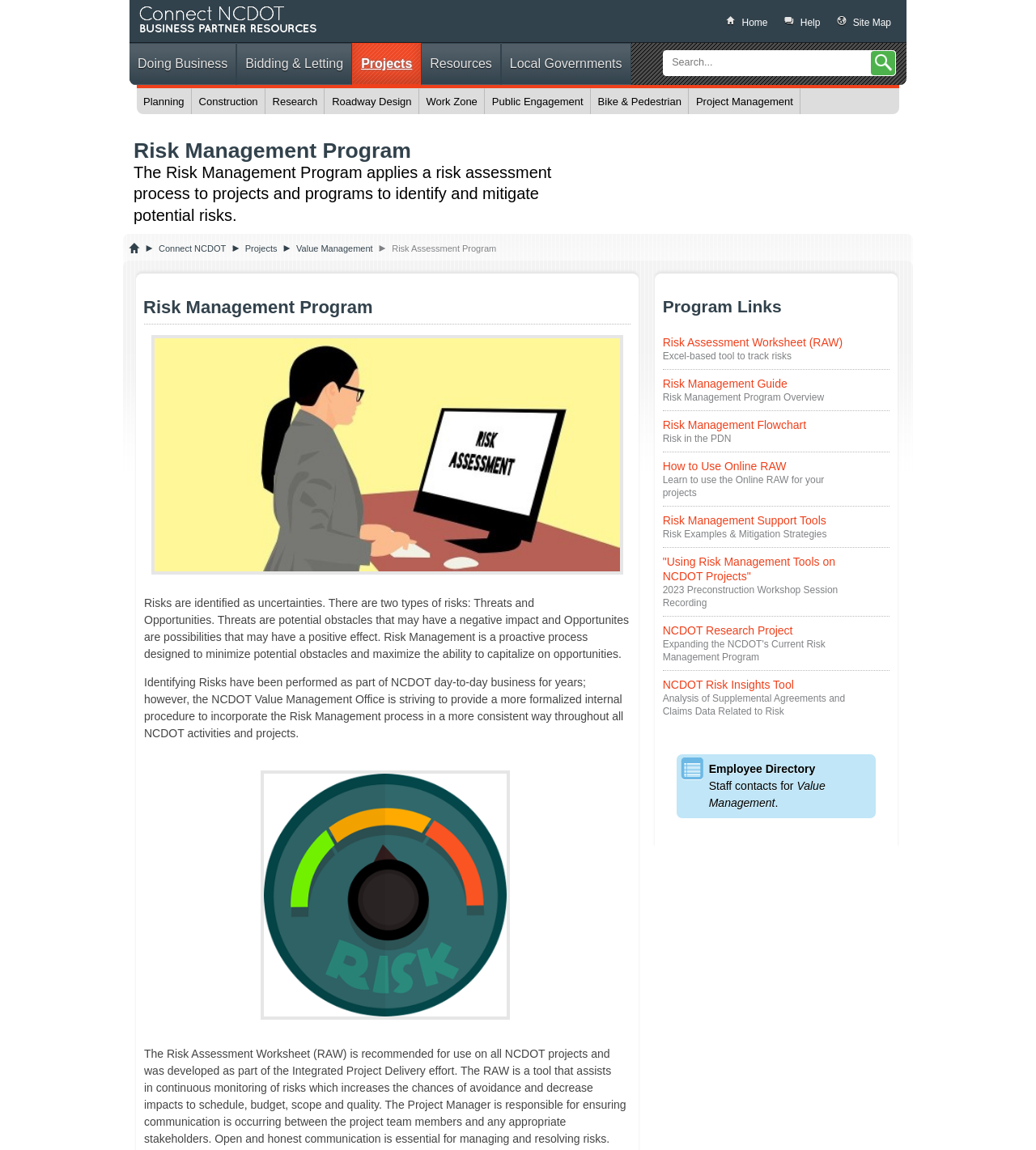What is the main topic of this webpage?
Using the visual information, answer the question in a single word or phrase.

Risk Management Program